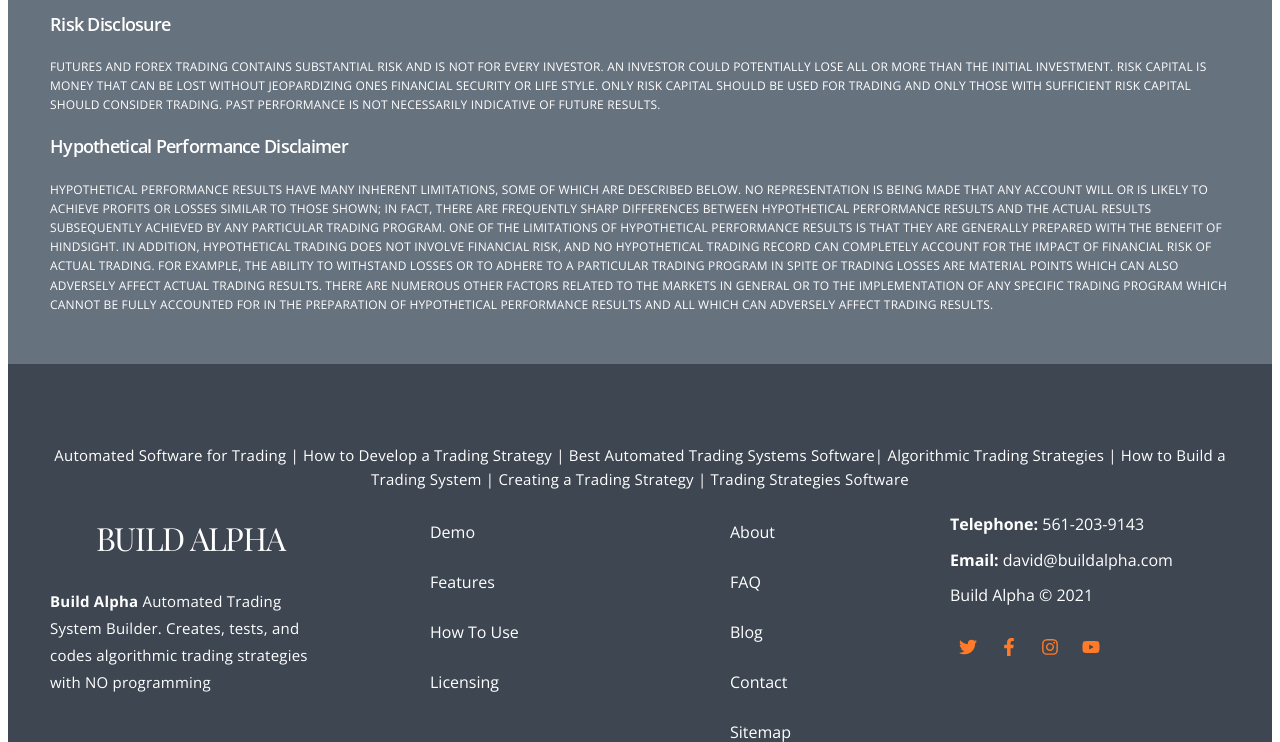How many links are there in the 'About' section?
Based on the screenshot, provide a one-word or short-phrase response.

6